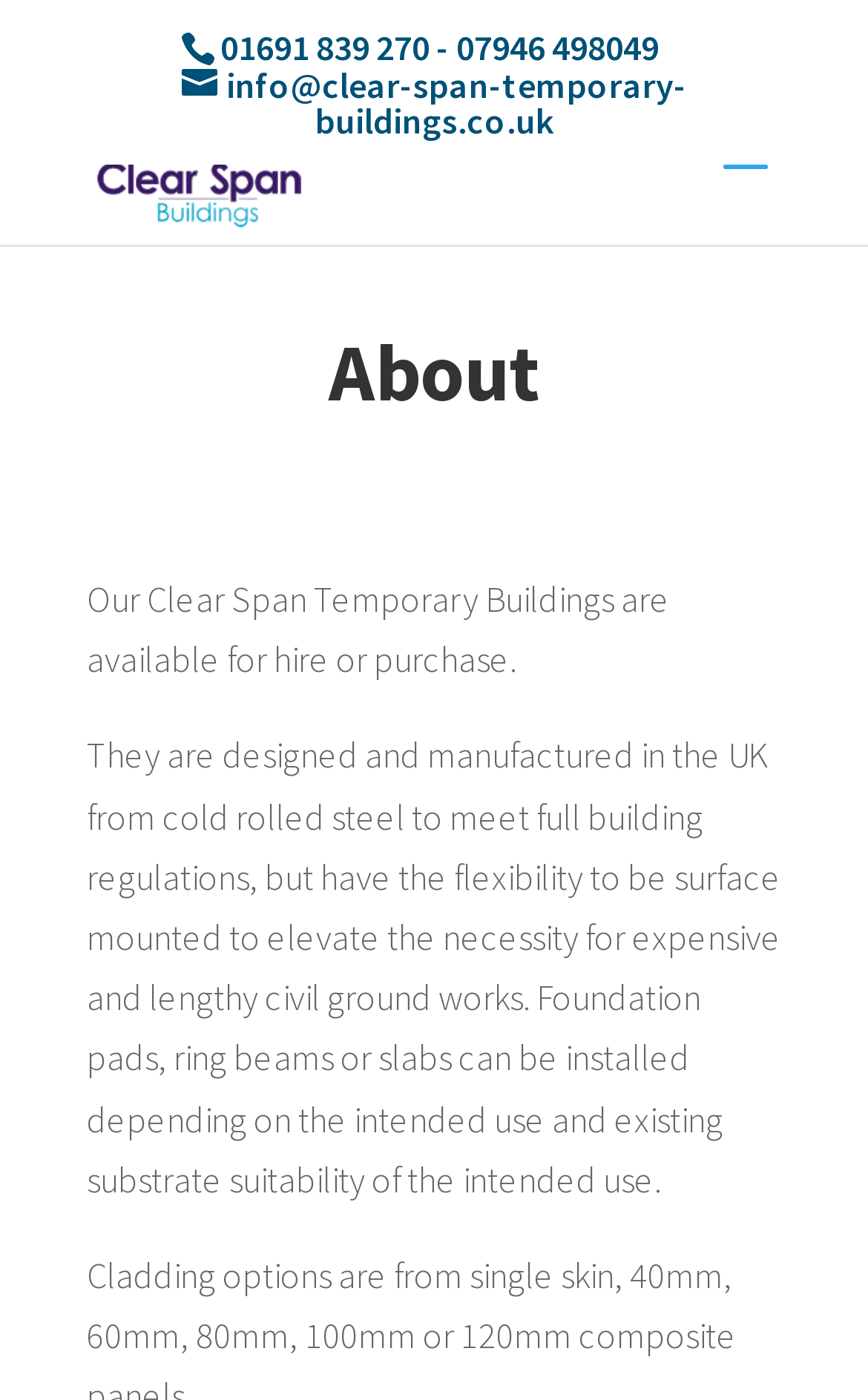Answer the question using only one word or a concise phrase: What is the purpose of the temporary buildings?

For hire or purchase